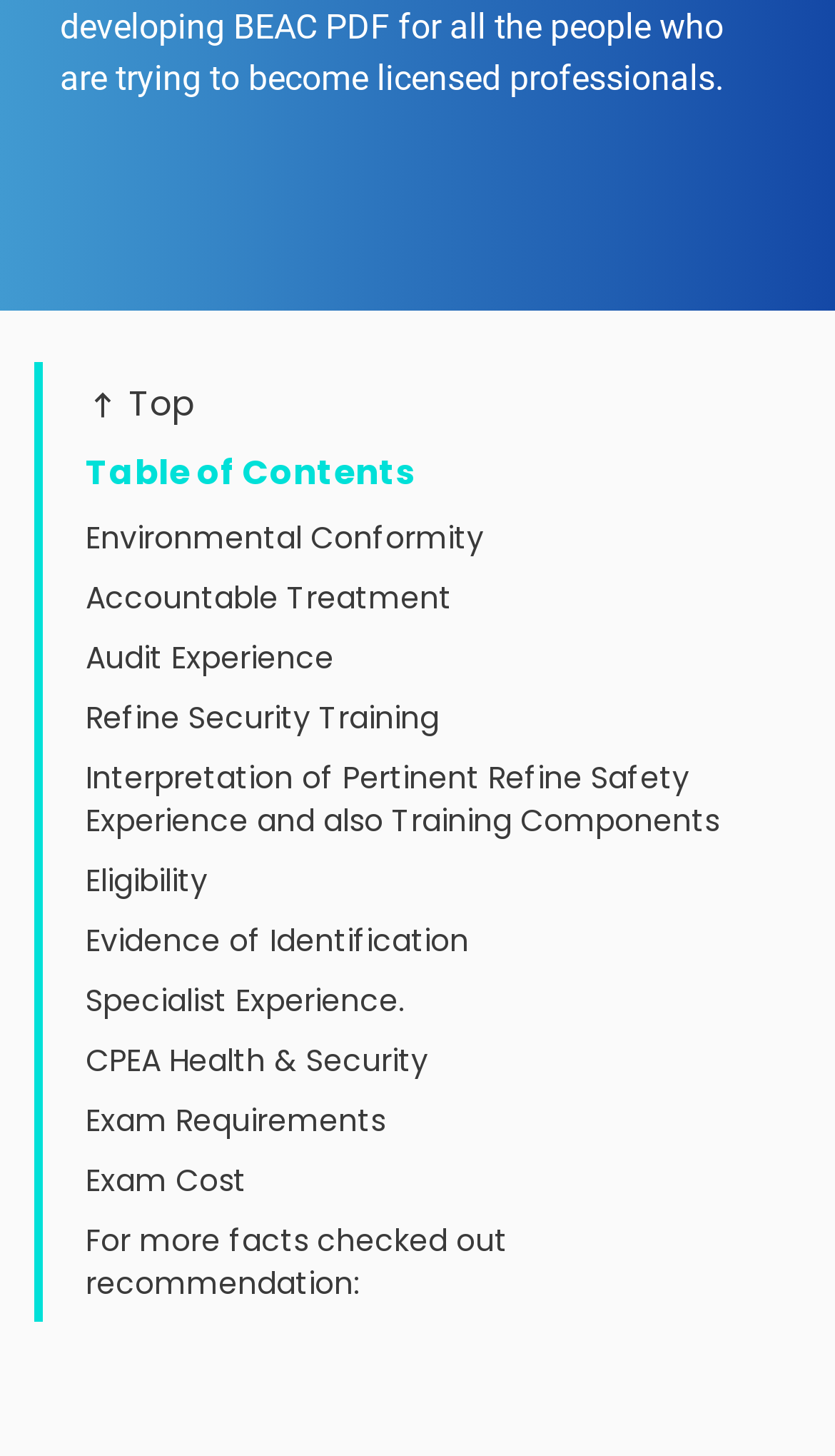Locate the bounding box coordinates of the element you need to click to accomplish the task described by this instruction: "Scroll to the top of the page".

[0.103, 0.261, 0.908, 0.296]